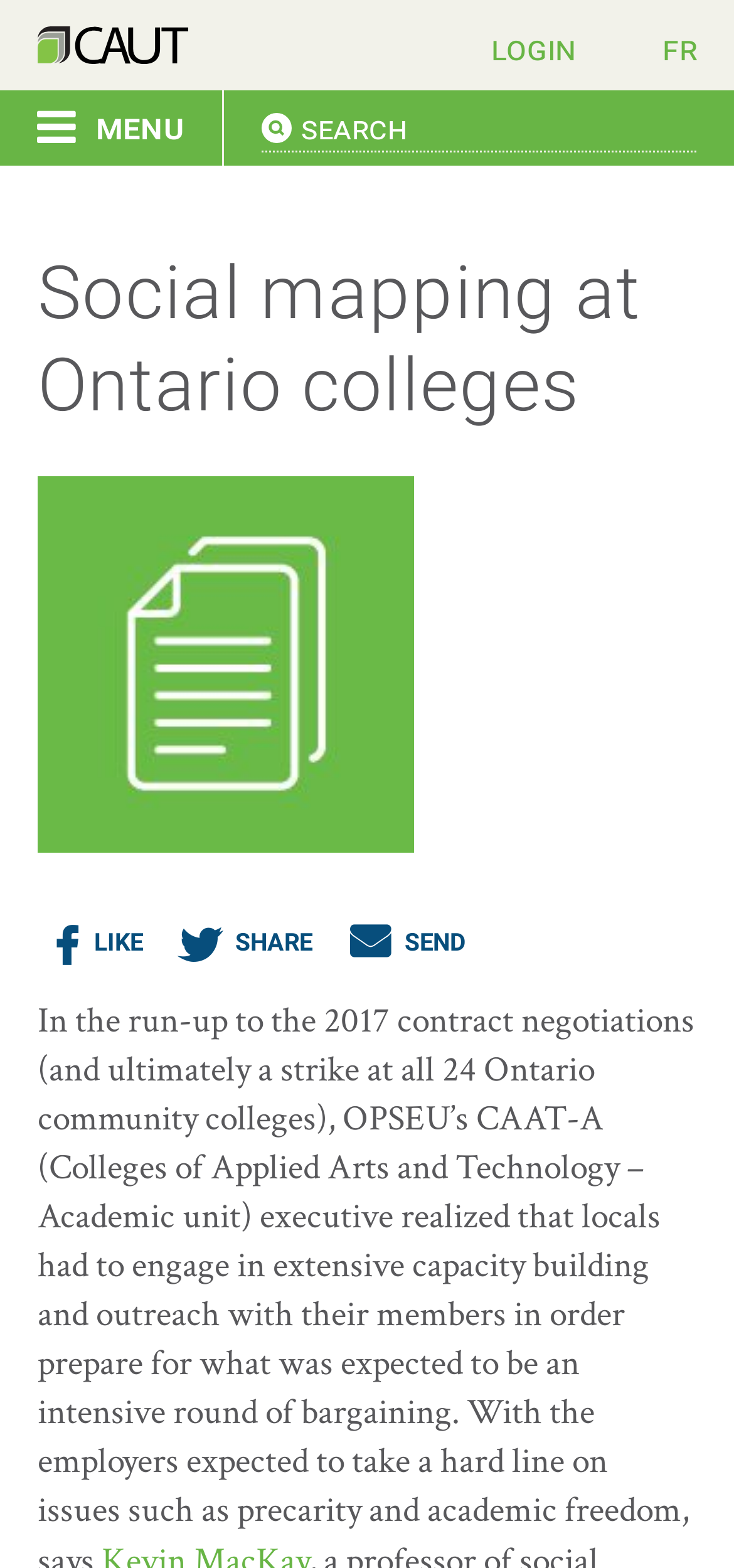Respond with a single word or short phrase to the following question: 
How many social media sharing links are there?

3